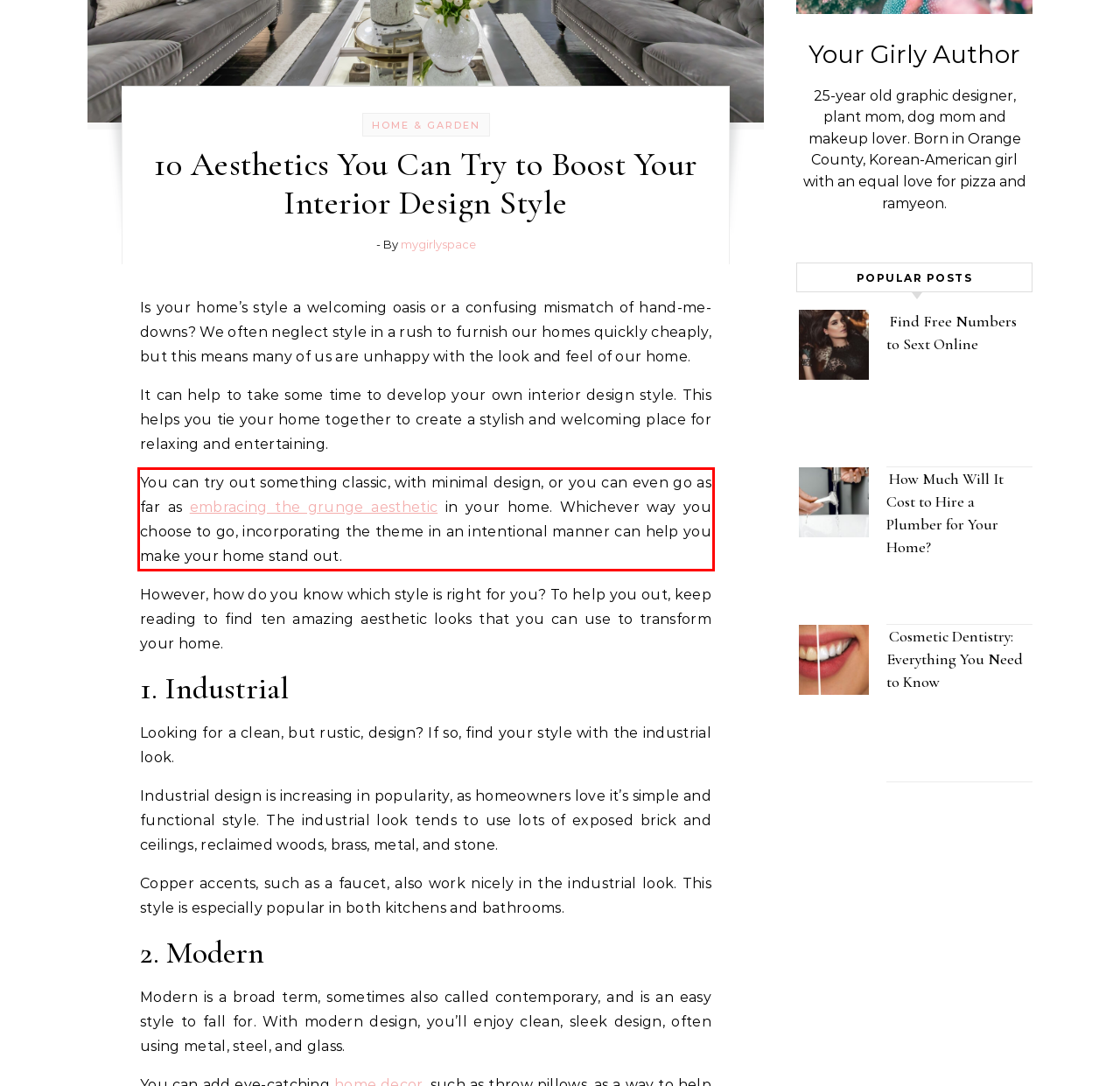Look at the webpage screenshot and recognize the text inside the red bounding box.

You can try out something classic, with minimal design, or you can even go as far as embracing the grunge aesthetic in your home. Whichever way you choose to go, incorporating the theme in an intentional manner can help you make your home stand out.